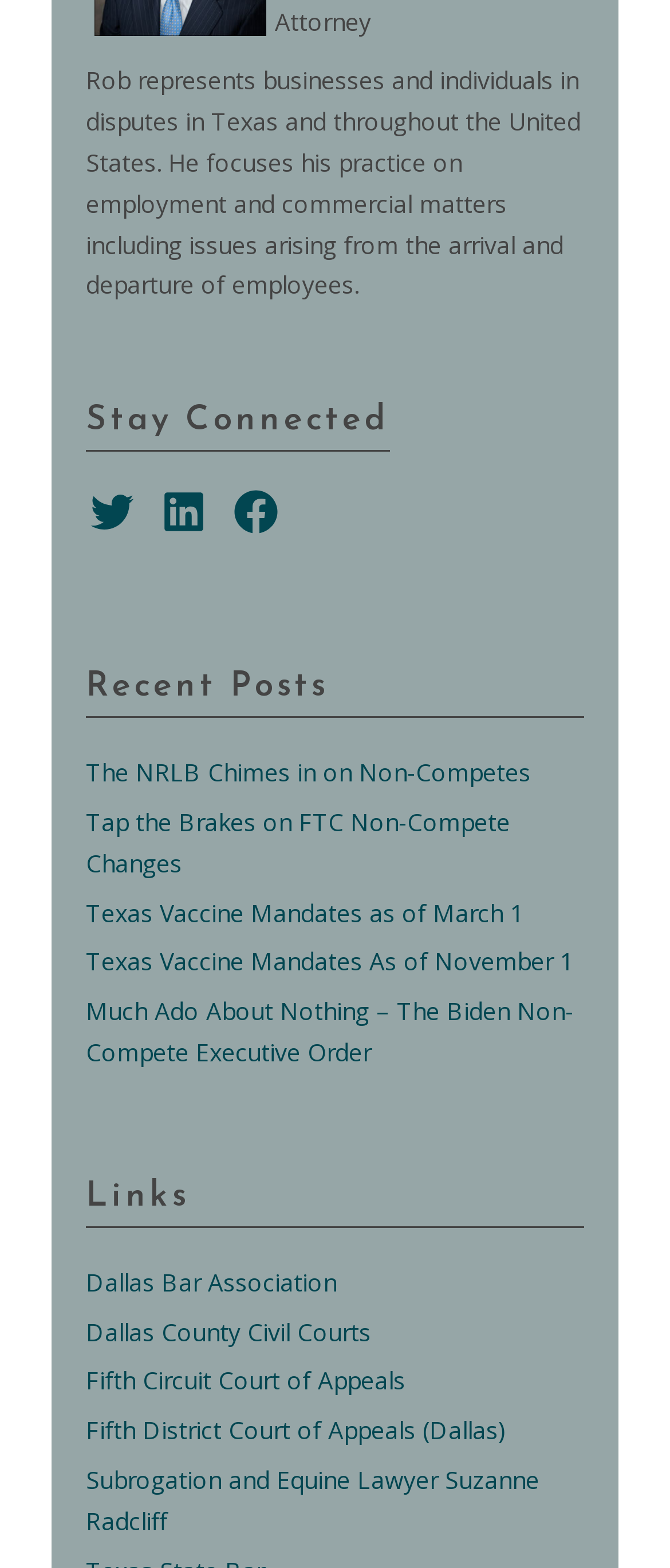Based on the image, please elaborate on the answer to the following question:
How many links are provided under 'Links'?

The webpage has a heading element with the text 'Links' and five link elements underneath, which are likely links to external resources.